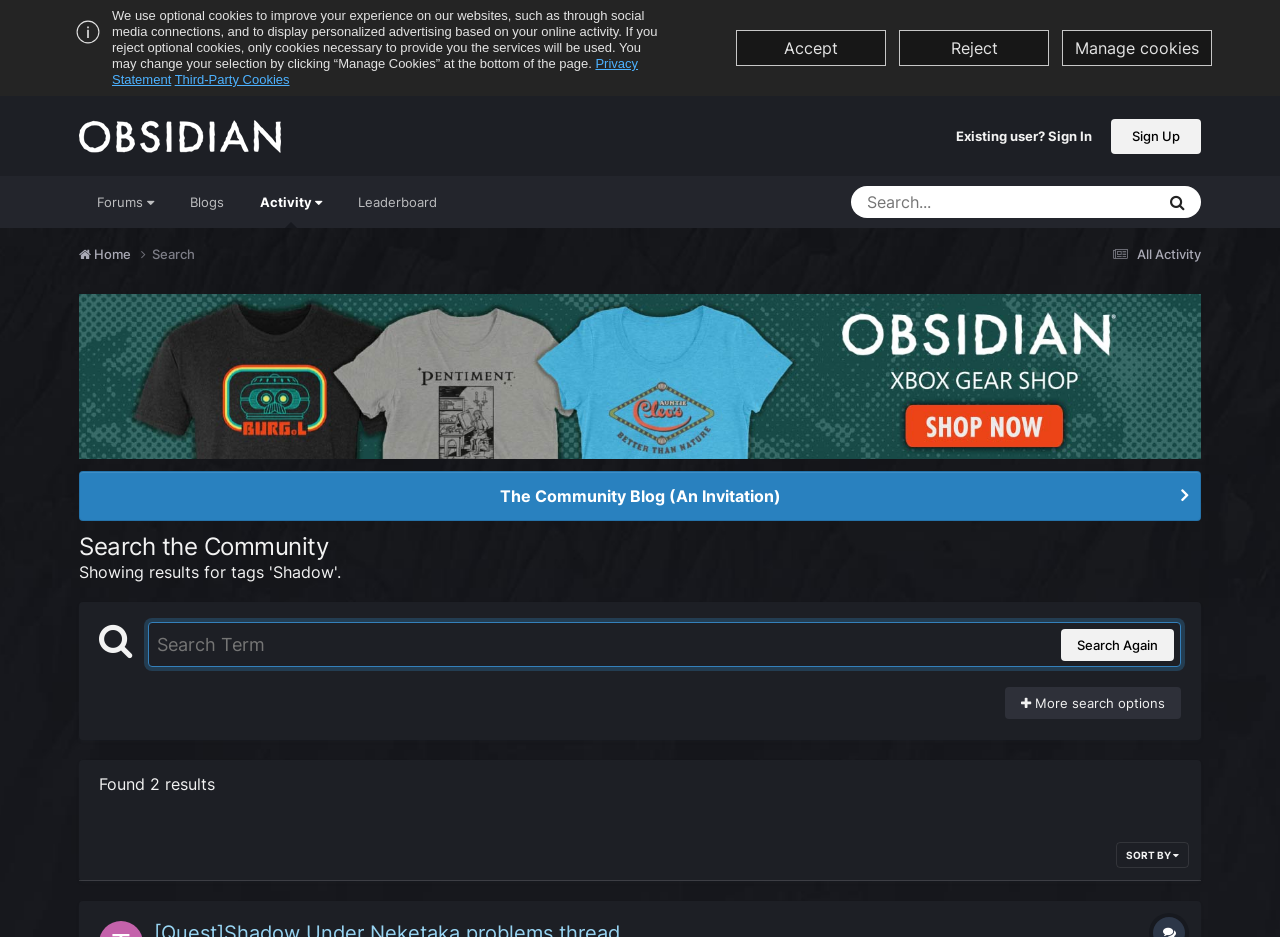Convey a detailed summary of the webpage, mentioning all key elements.

The webpage is a forum community page with a search function. At the top, there is a banner with a warning message about cookies and personalized advertising, accompanied by three buttons: "Accept", "Reject", and "Manage Cookies". Below the banner, there is a navigation menu with links to "Obsidian Forum Community", "Existing user? Sign In", "Sign Up", "Forums", "Blogs", "Activity", and "Leaderboard".

On the right side of the page, there is a search box with a magnifying glass icon and a "Search" button. Below the search box, there is a link to "All Activity" and a disclosure triangle to filter search results. 

The main content of the page is a search result section, which displays two results. Above the results, there is a heading "Search the Community" and a button with a refresh icon. Below the heading, there is a text box to enter a search term, and a "Search Again" button. There is also a link to "More search options" and a static text indicating that two results were found. 

At the bottom of the page, there is a link to sort the search results and an advertisement banner with an image.